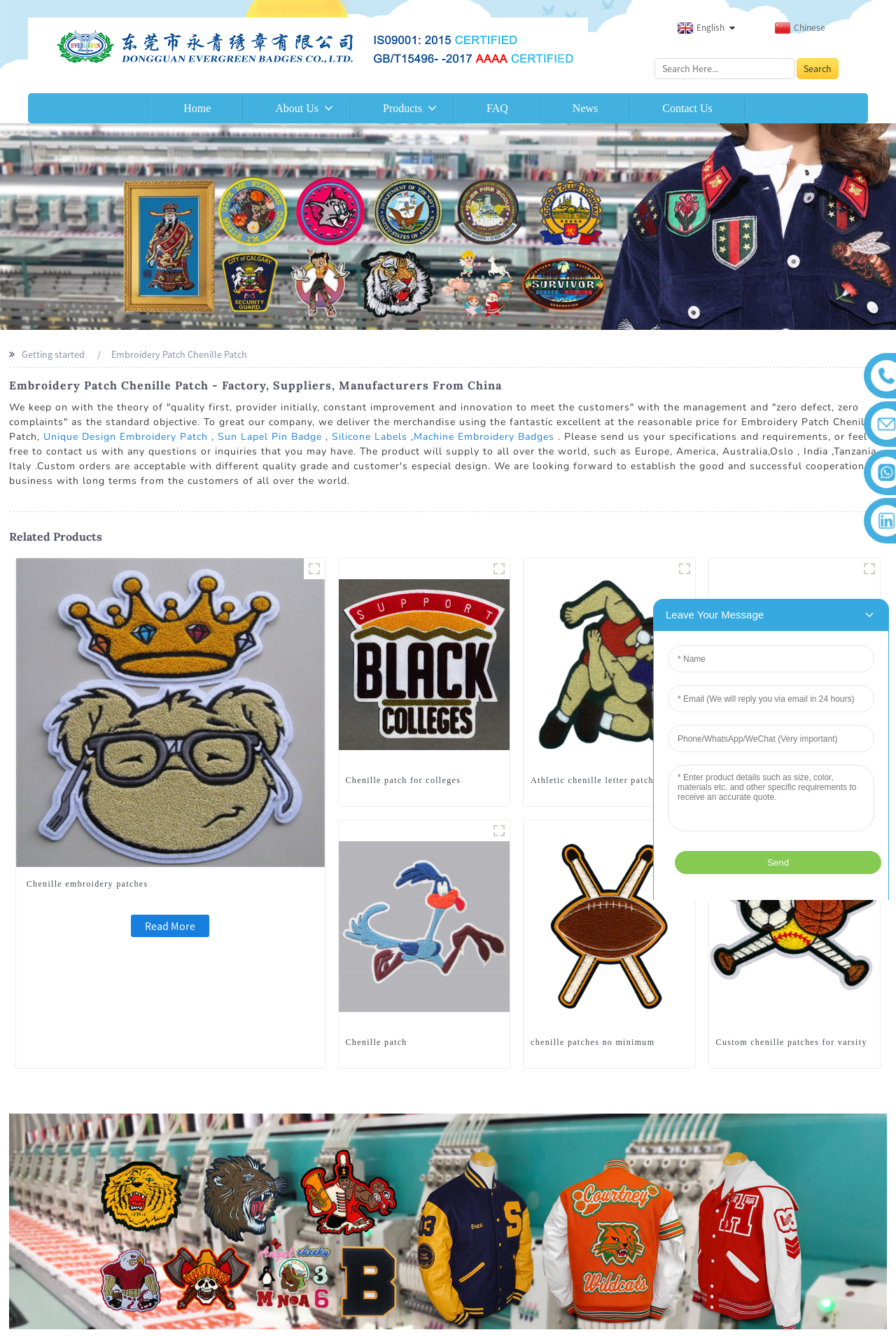Provide a short, one-word or phrase answer to the question below:
What is the language option available on the webpage?

Chinese, English